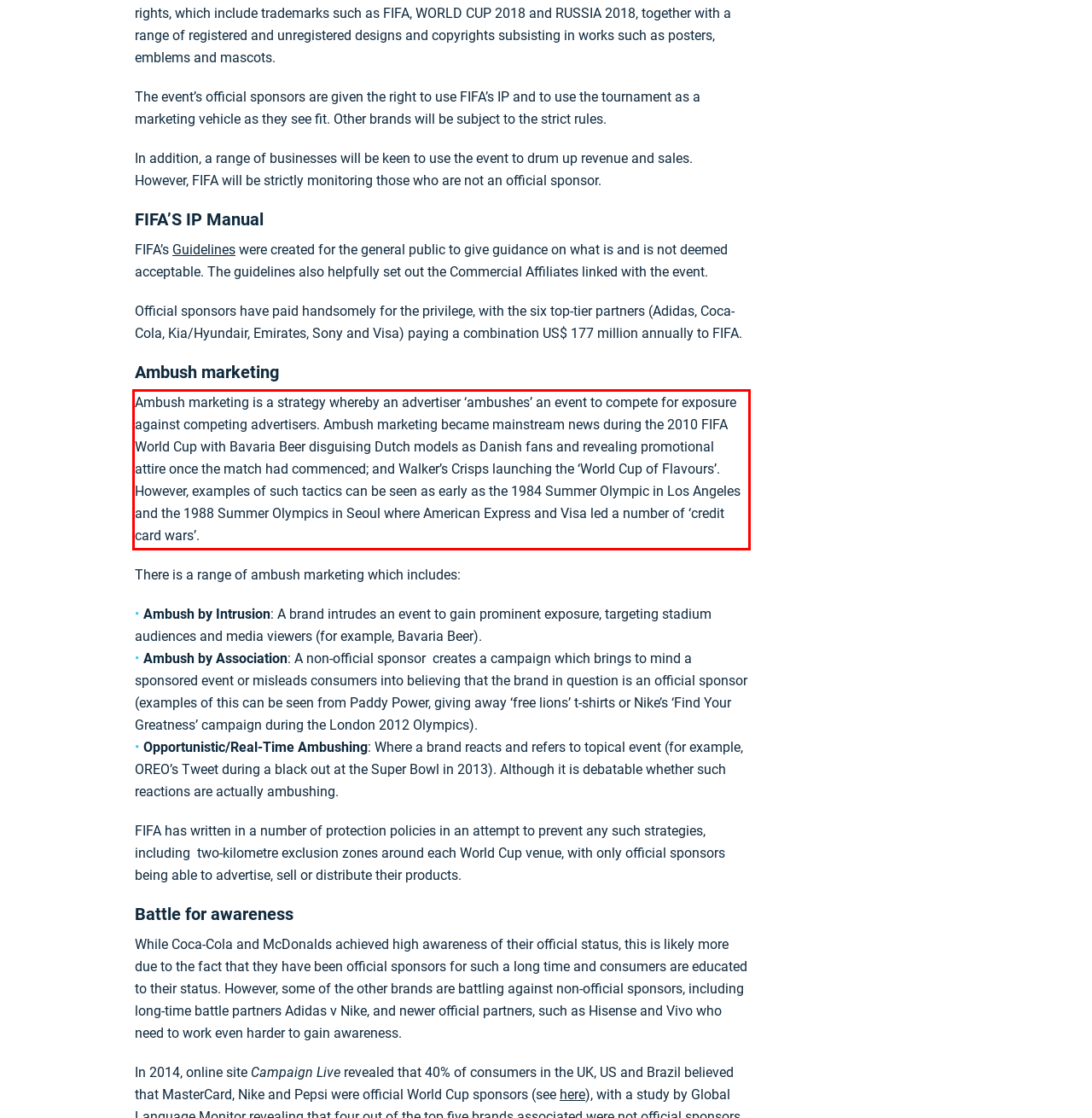Identify and extract the text within the red rectangle in the screenshot of the webpage.

Ambush marketing is a strategy whereby an advertiser ‘ambushes’ an event to compete for exposure against competing advertisers. Ambush marketing became mainstream news during the 2010 FIFA World Cup with Bavaria Beer disguising Dutch models as Danish fans and revealing promotional attire once the match had commenced; and Walker’s Crisps launching the ‘World Cup of Flavours’. However, examples of such tactics can be seen as early as the 1984 Summer Olympic in Los Angeles and the 1988 Summer Olympics in Seoul where American Express and Visa led a number of ‘credit card wars’.